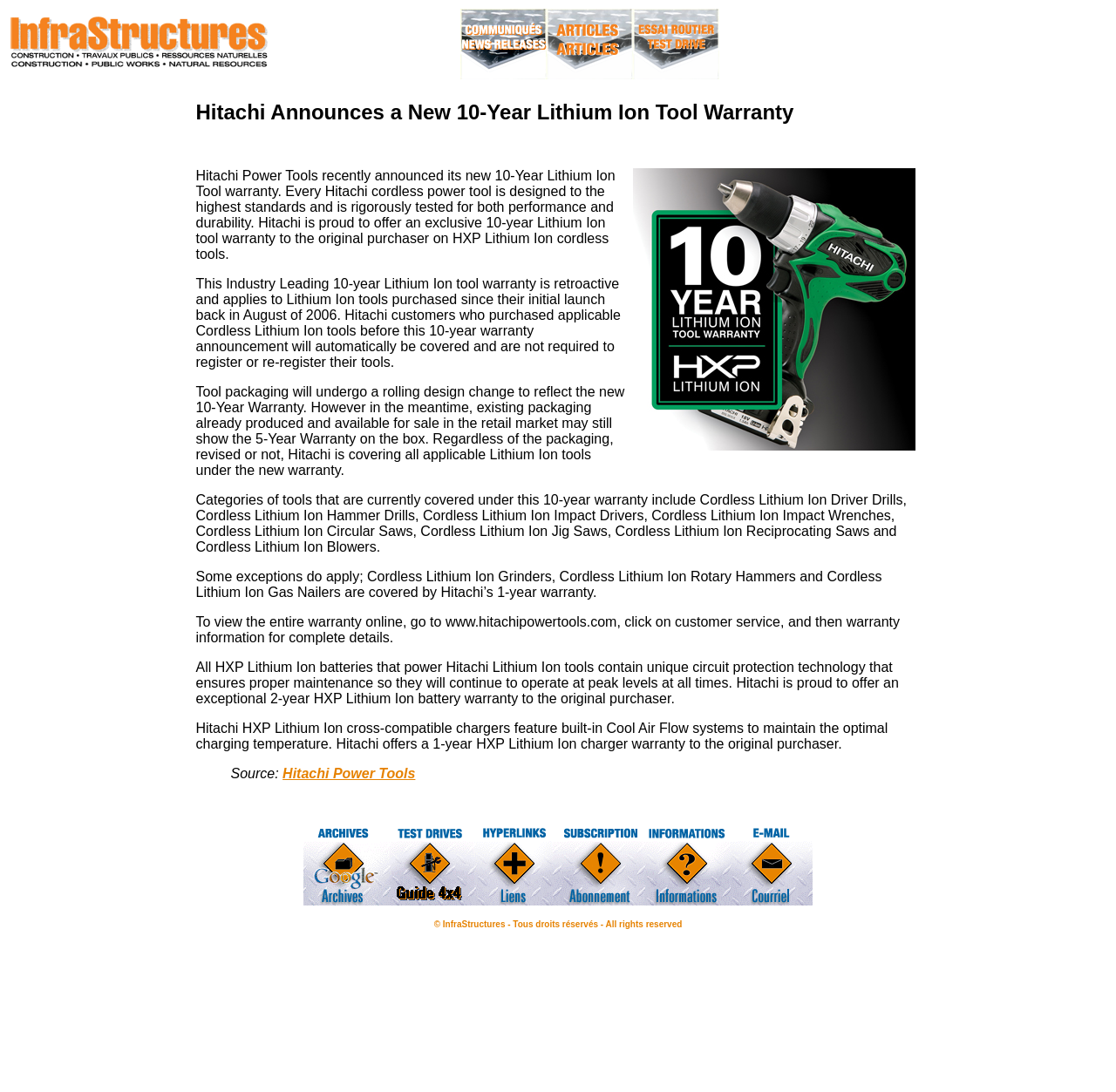What is the purpose of the unique circuit protection technology in HXP Lithium Ion batteries?
Please provide a comprehensive answer to the question based on the webpage screenshot.

The unique circuit protection technology in HXP Lithium Ion batteries is designed to ensure that the batteries are properly maintained, which allows them to operate at peak levels at all times.